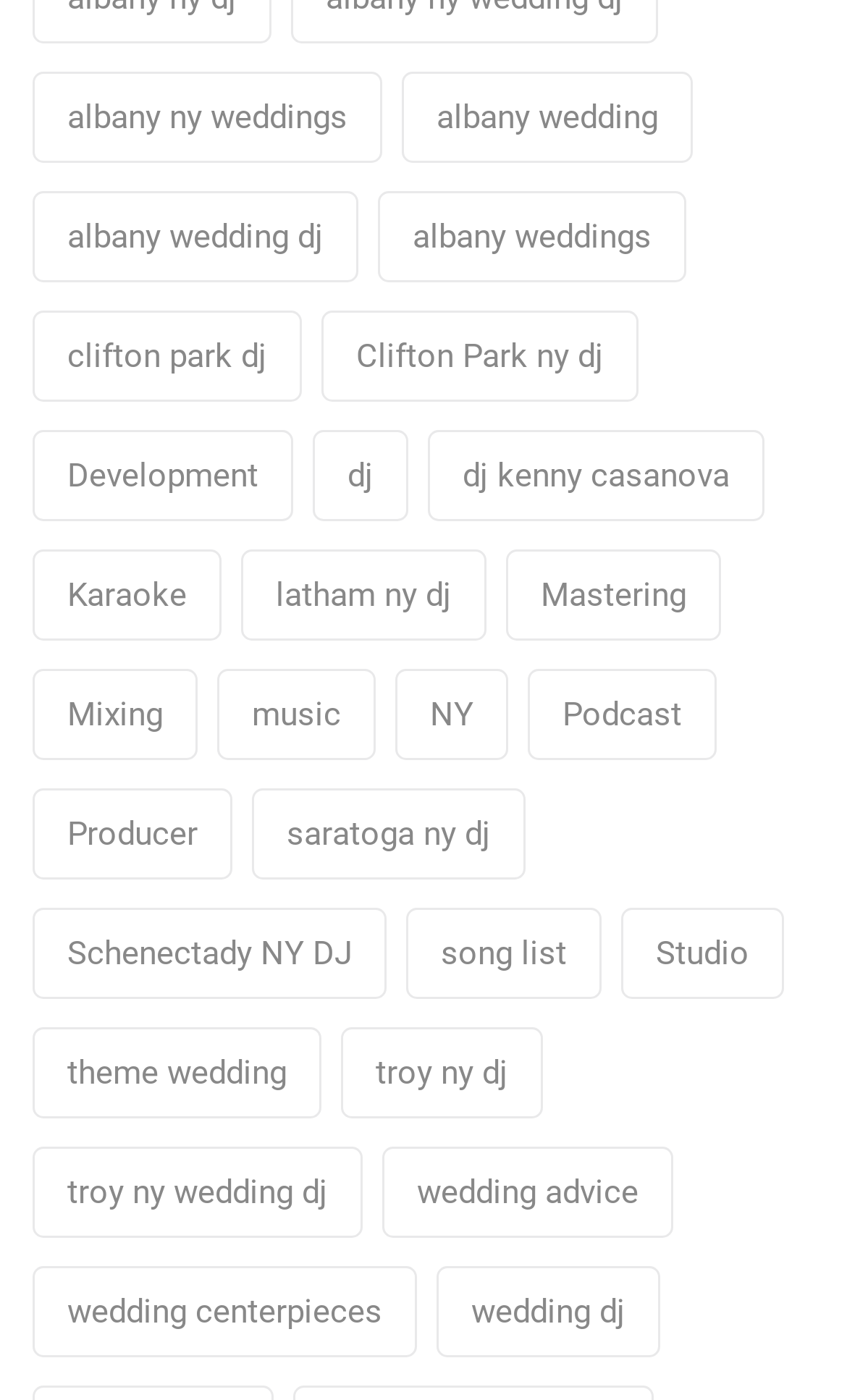Respond with a single word or phrase for the following question: 
What is the category related to audio equipment?

Karaoke